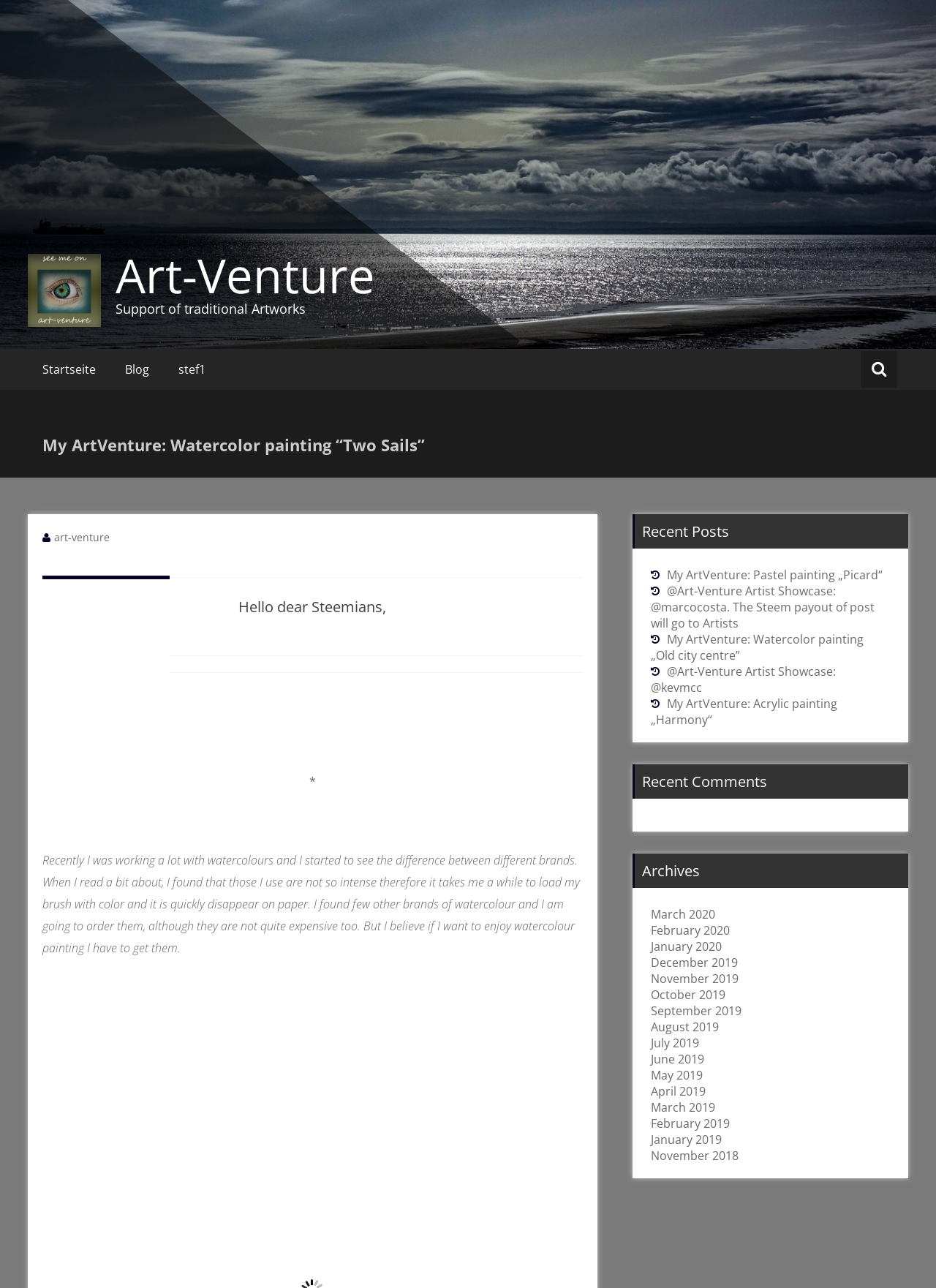Pinpoint the bounding box coordinates of the element you need to click to execute the following instruction: "Explore the 'Archives' section". The bounding box should be represented by four float numbers between 0 and 1, in the format [left, top, right, bottom].

[0.678, 0.663, 0.97, 0.689]